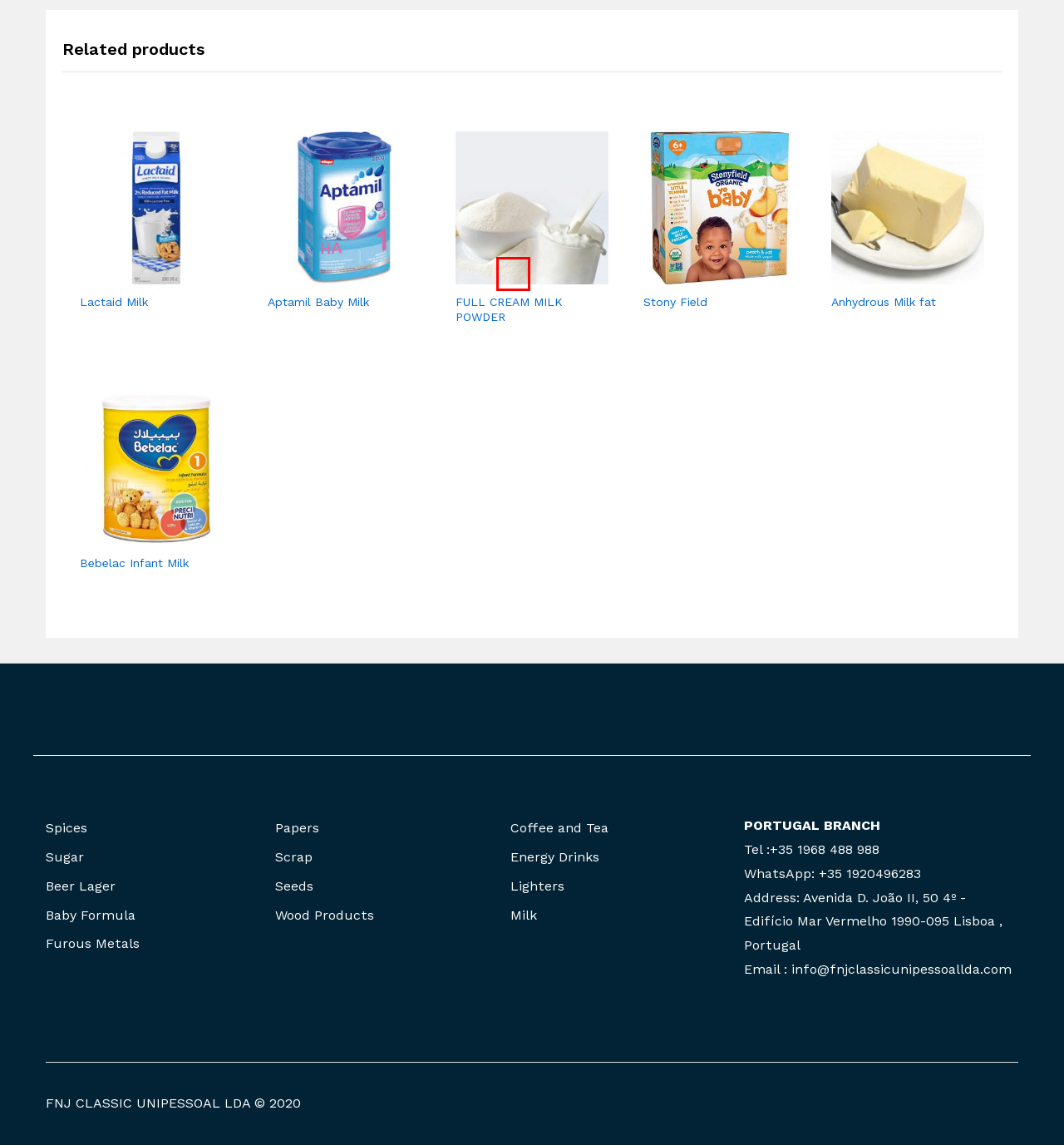You are presented with a screenshot of a webpage with a red bounding box. Select the webpage description that most closely matches the new webpage after clicking the element inside the red bounding box. The options are:
A. Stony Field – FNJ CLASSIC UNIPESSOAL LDA – Portuguese Top Trading Company
B. Beer Lager – FNJ CLASSIC UNIPESSOAL LDA – Portuguese Top Trading Company
C. FULL CREAM MILK POWDER – FNJ CLASSIC UNIPESSOAL LDA – Portuguese Top Trading Company
D. Energy Drinks – FNJ CLASSIC UNIPESSOAL LDA – Portuguese Top Trading Company
E. Papers – FNJ CLASSIC UNIPESSOAL LDA – Portuguese Top Trading Company
F. Coffee and Tea – FNJ CLASSIC UNIPESSOAL LDA – Portuguese Top Trading Company
G. Anhydrous Milk fat – FNJ CLASSIC UNIPESSOAL LDA – Portuguese Top Trading Company
H. Sugar – FNJ CLASSIC UNIPESSOAL LDA – Portuguese Top Trading Company

C